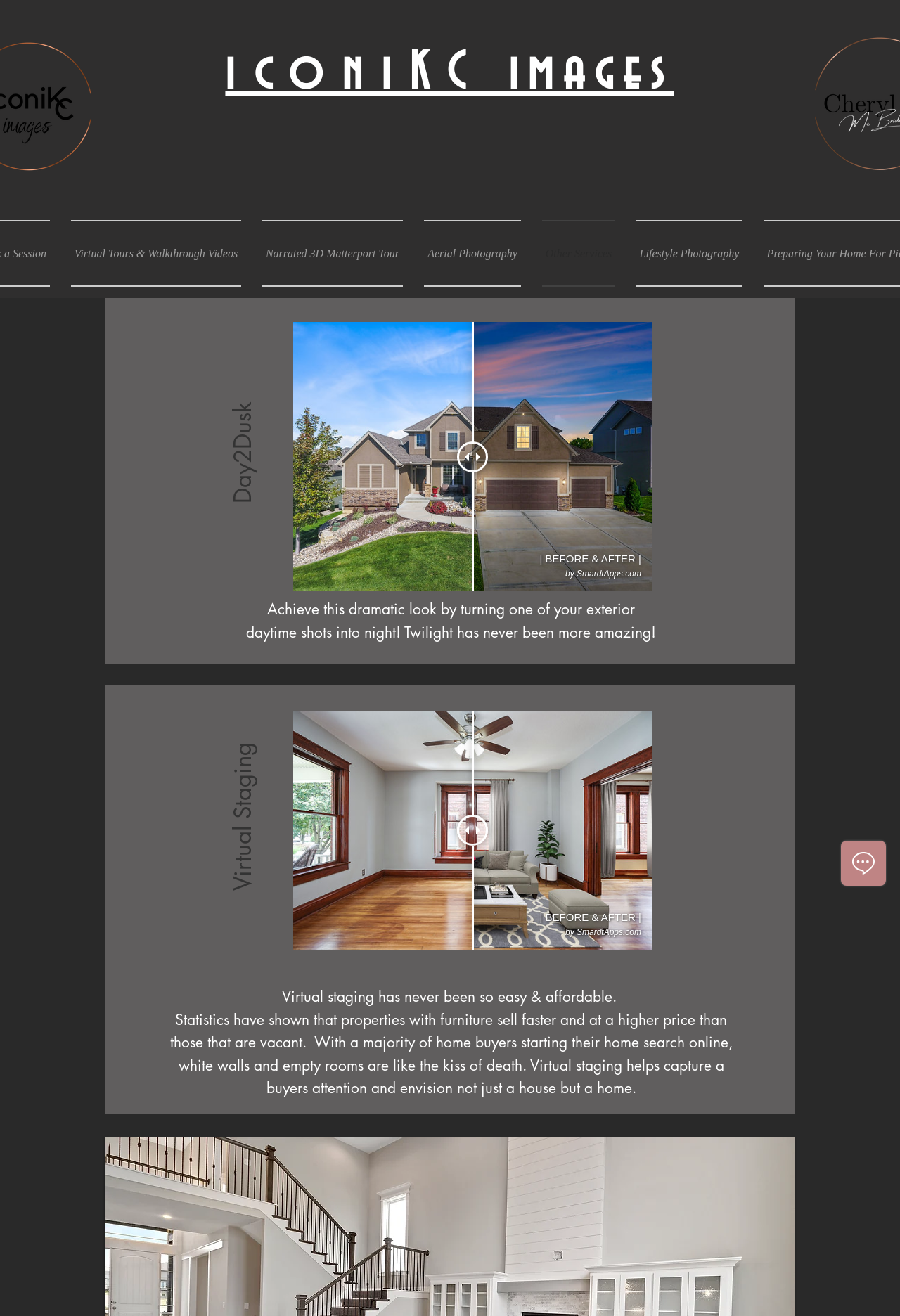Generate a thorough caption that explains the contents of the webpage.

The webpage is about Real Estate Photography Services, specifically highlighting the services offered by iconiKC images. At the top, there is a heading with the company name "iconiKC images". Below the heading, there are five links to different services: Virtual Tours & Walkthrough Videos, Narrated 3D Matterport Tour, Aerial Photography, Other Services, and Lifestyle Photography. These links are aligned horizontally and take up about half of the screen width.

On the left side of the page, there are two buttons, "Day2Dusk" and "Virtual Staging", stacked vertically. To the right of these buttons, there are three blocks of text. The first block describes the "Day2Dusk" service, explaining how it can transform daytime shots into nighttime shots. The second block describes the "Virtual Staging" service, highlighting its ease and affordability. The third block provides more information about the benefits of virtual staging, citing statistics about how it can help sell properties faster and at a higher price.

In the middle of the page, there are two iframes displaying "Before and After Slider" content, one above the other. These iframes take up about half of the screen width and are positioned below the links to the services.

At the bottom right corner of the page, there is a Wix Chat iframe, which is a chat window for customer support.

Overall, the webpage is organized to showcase the various services offered by iconiKC images, with a focus on Real Estate Photography Services.